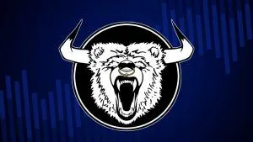Explain in detail what you see in the image.

The image features a striking logo for "Bullish Bears," characterized by a fierce-looking bear's face, prominently displayed in the center. The bear, with its mouth wide open as if roaring, embodies a sense of strength and determination. This logo is intricately outlined, accentuated by contrasting colors that enhance its visibility against a deep blue background. The design also incorporates subtle graphical elements that resemble financial charts, suggesting the connection to trading and stock market dynamics. This emblem represents an organization that likely focuses on education and resources for traders, reflecting a robust and assertive identity in the financial sector.